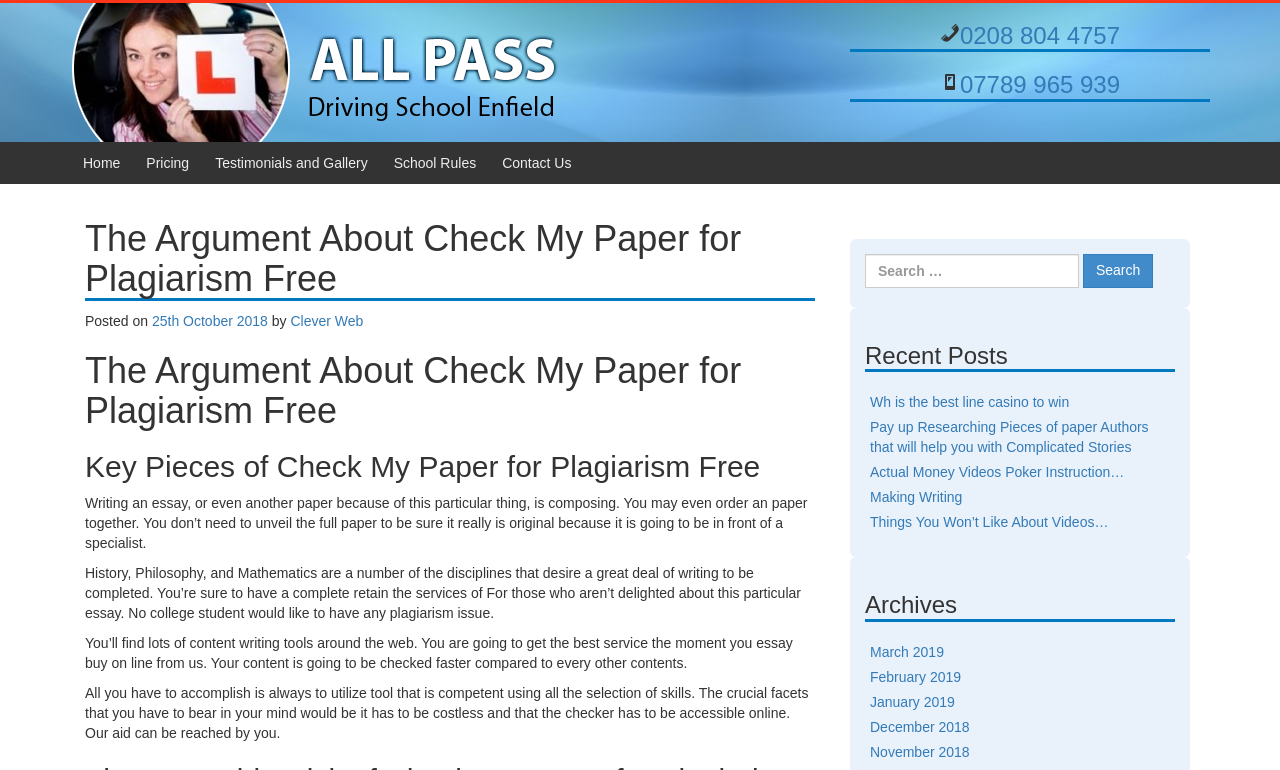Please find the main title text of this webpage.

The Argument About Check My Paper for Plagiarism Free